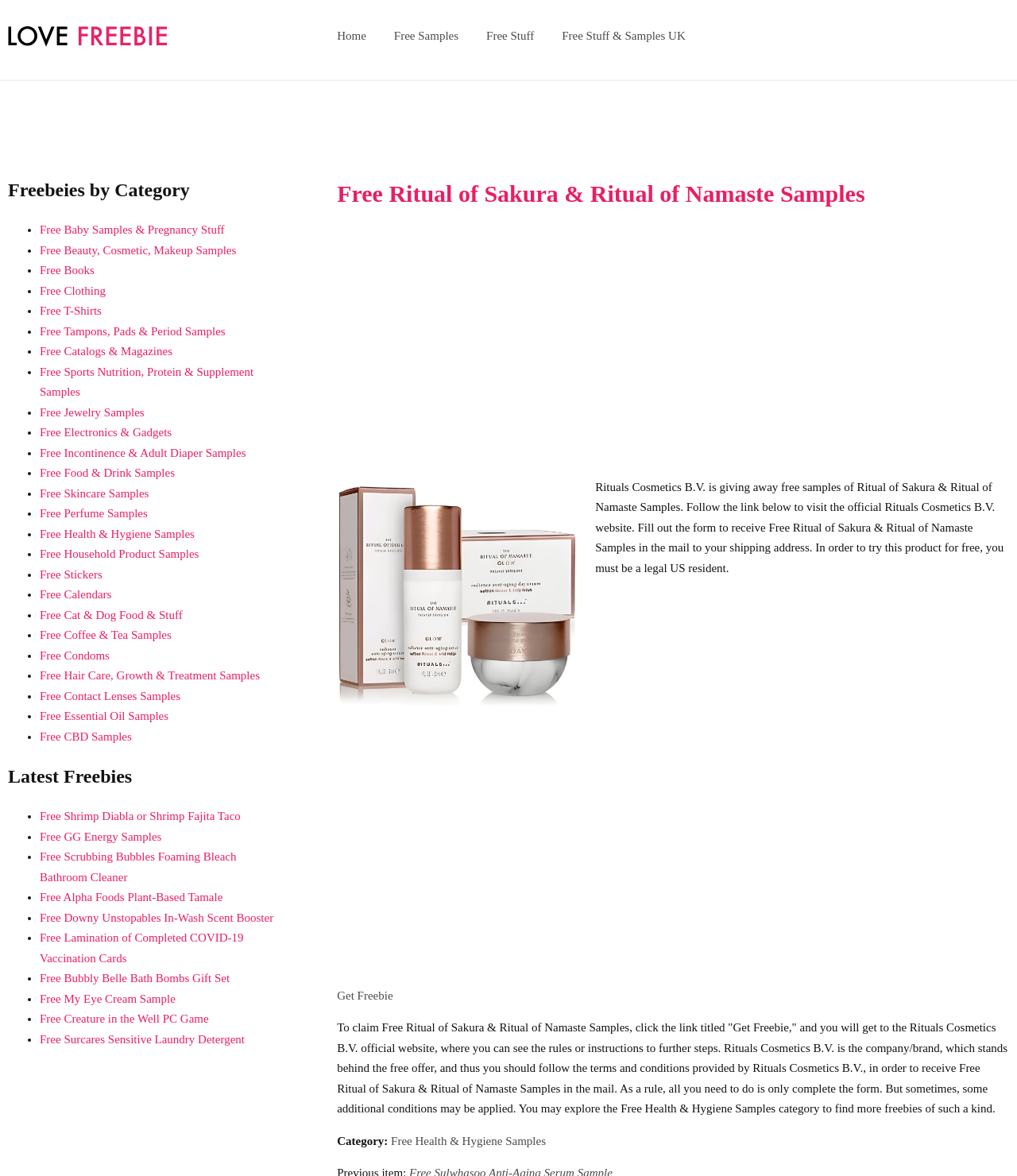Identify the bounding box coordinates of the element that should be clicked to fulfill this task: "Explore the 'Free Ritual of Sakura & Ritual of Namaste Samples' offer". The coordinates should be provided as four float numbers between 0 and 1, i.e., [left, top, right, bottom].

[0.331, 0.153, 0.992, 0.176]